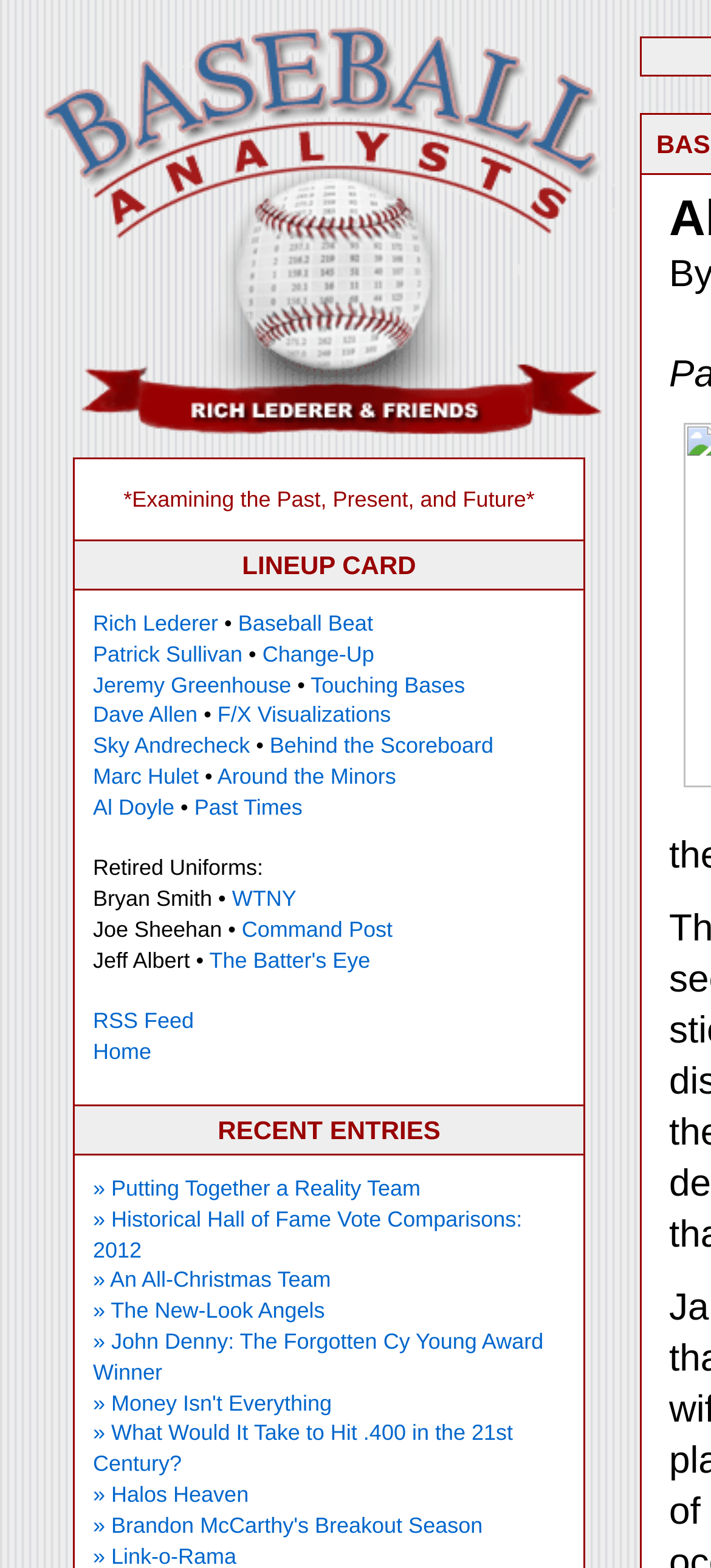Please identify the bounding box coordinates of the region to click in order to complete the given instruction: "Subscribe to the RSS Feed". The coordinates should be four float numbers between 0 and 1, i.e., [left, top, right, bottom].

[0.131, 0.643, 0.273, 0.659]